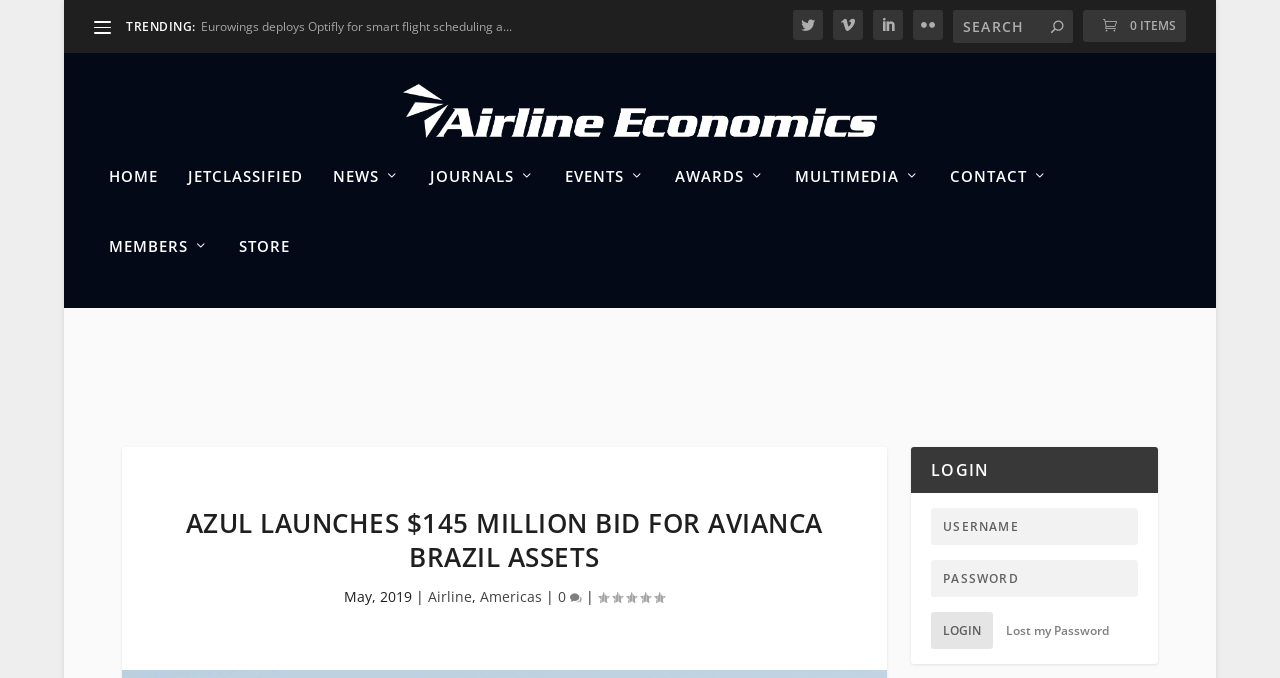Locate the UI element described by name="s" placeholder="Search" title="Search for:" and provide its bounding box coordinates. Use the format (top-left x, top-left y, bottom-right x, bottom-right y) with all values as floating point numbers between 0 and 1.

[0.745, 0.015, 0.838, 0.063]